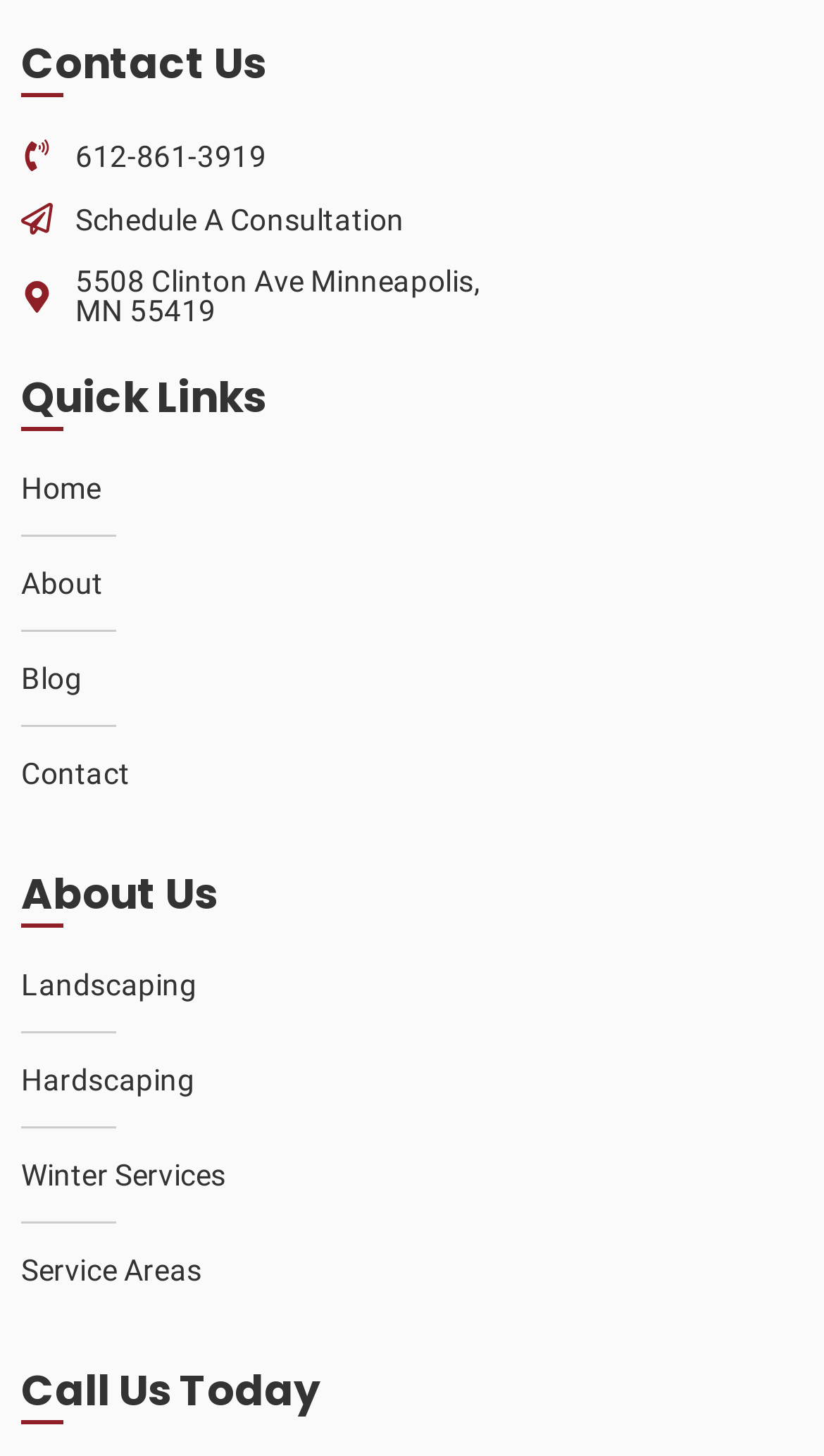What is the purpose of the 'Call Us Today' section?
Examine the image and give a concise answer in one word or a short phrase.

To encourage users to call